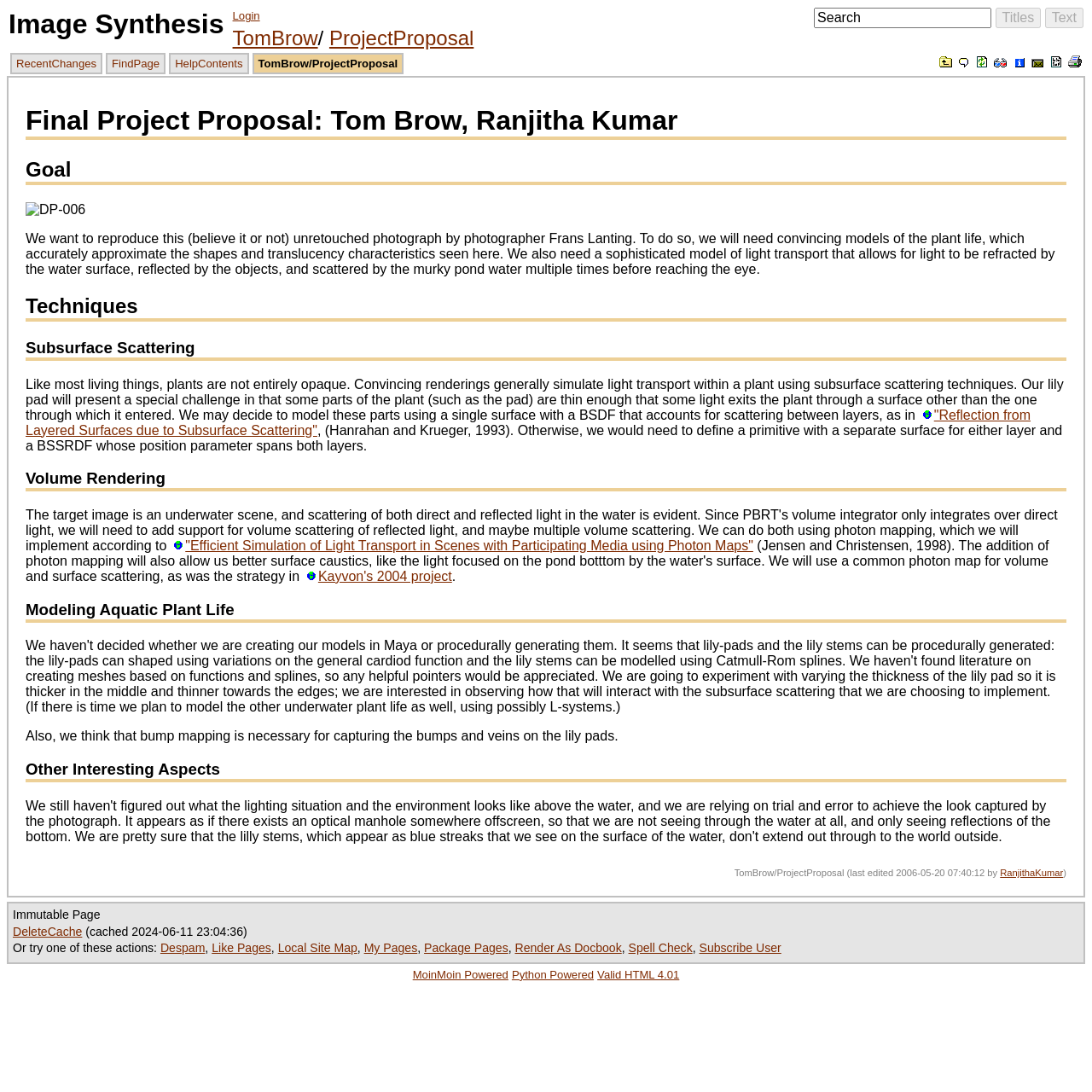Please determine the bounding box coordinates of the element's region to click for the following instruction: "Search for something".

[0.745, 0.007, 0.908, 0.026]